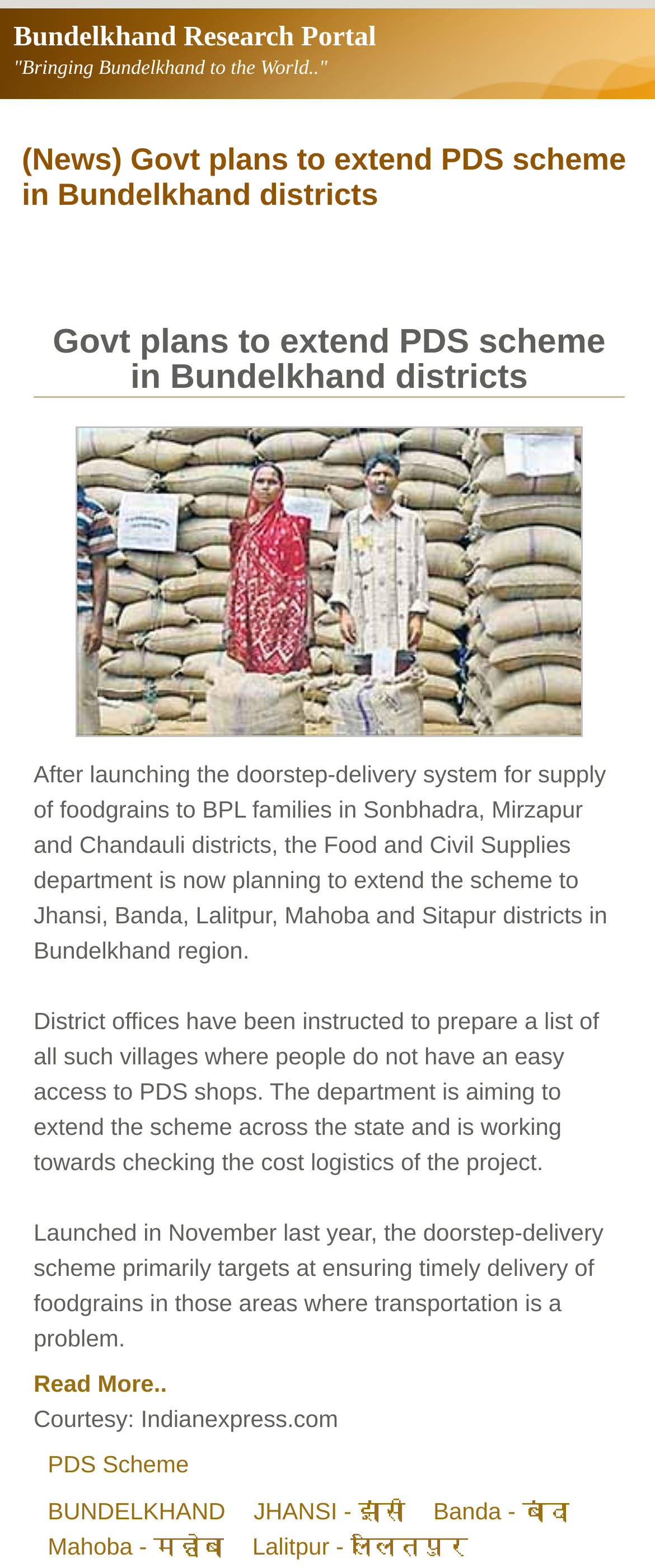What is the scheme being extended in Bundelkhand districts?
Please provide a detailed answer to the question.

The scheme being extended in Bundelkhand districts is the PDS scheme, which is mentioned in the heading of the webpage and also in the article content.